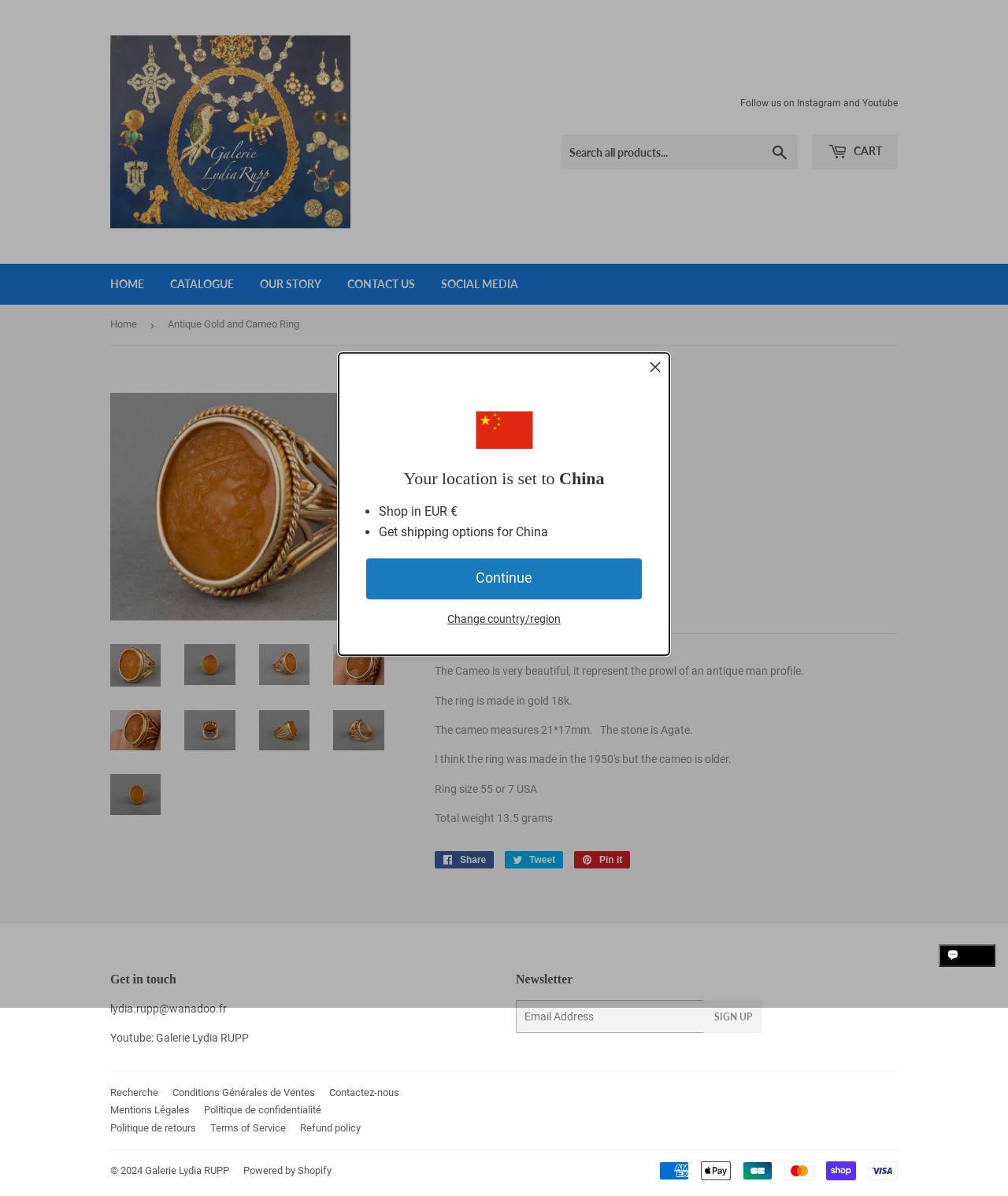Could you indicate the bounding box coordinates of the region to click in order to complete this instruction: "Sign up for newsletter".

[0.699, 0.836, 0.757, 0.864]